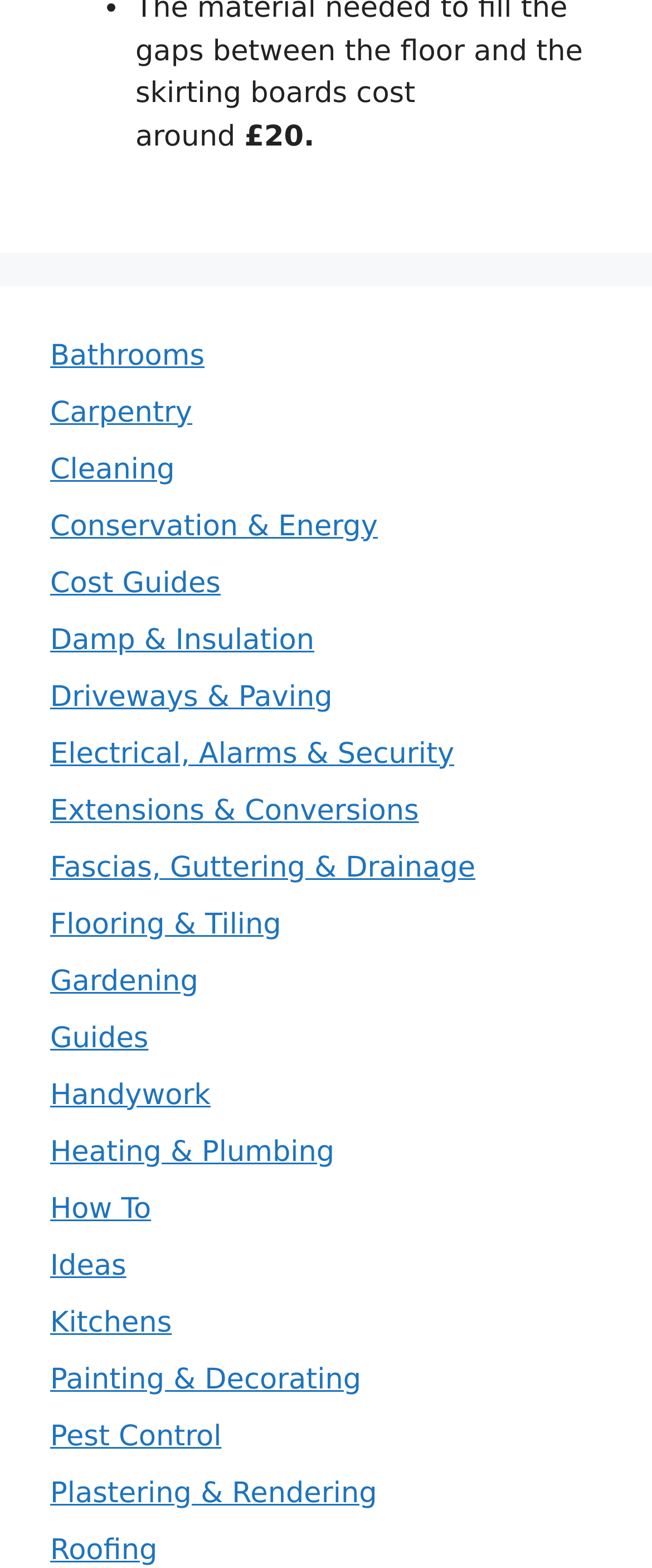Identify the bounding box coordinates necessary to click and complete the given instruction: "Explore Flooring & Tiling".

[0.077, 0.579, 0.431, 0.6]